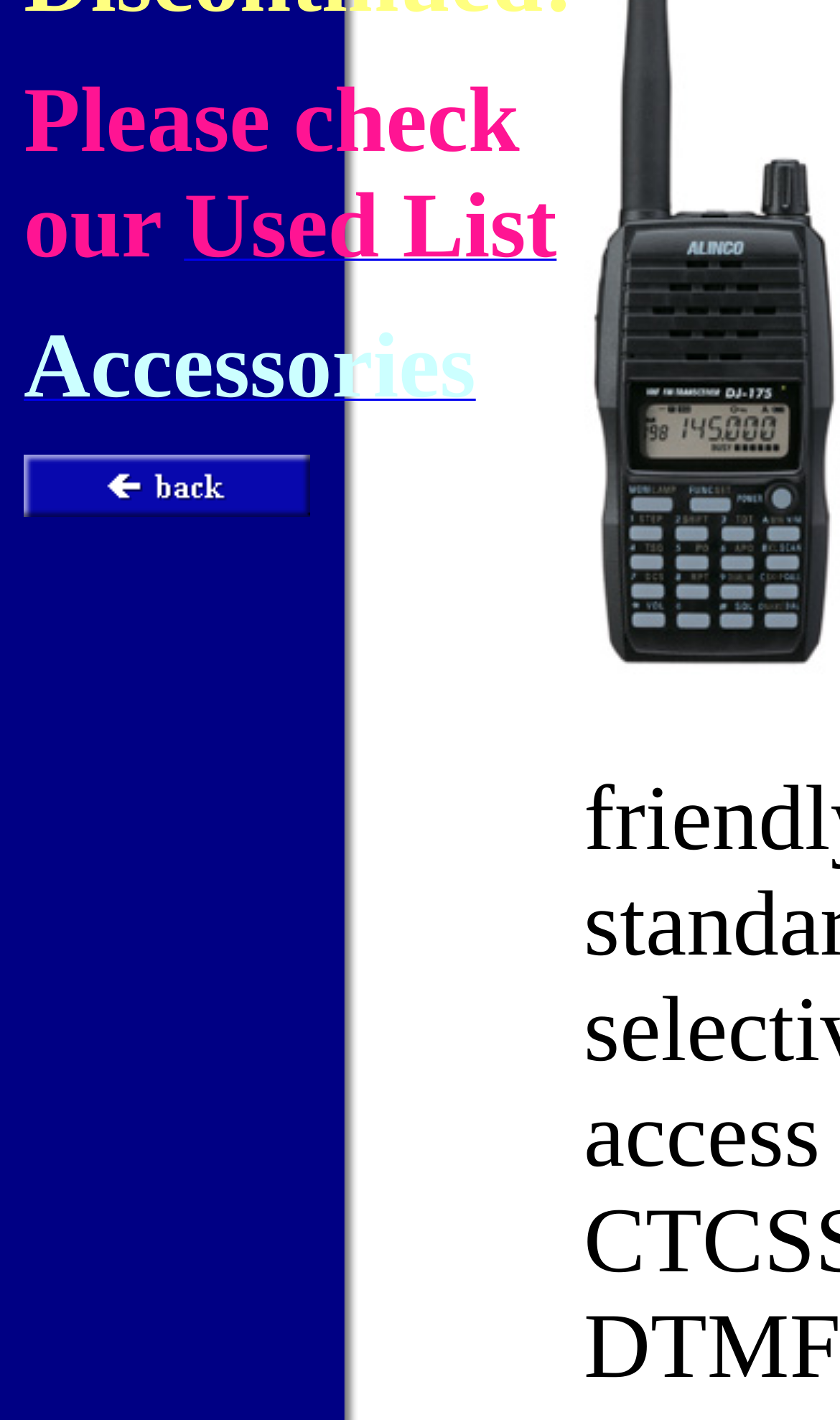Extract the bounding box coordinates for the UI element described as: "Accessories".

[0.028, 0.259, 0.566, 0.285]